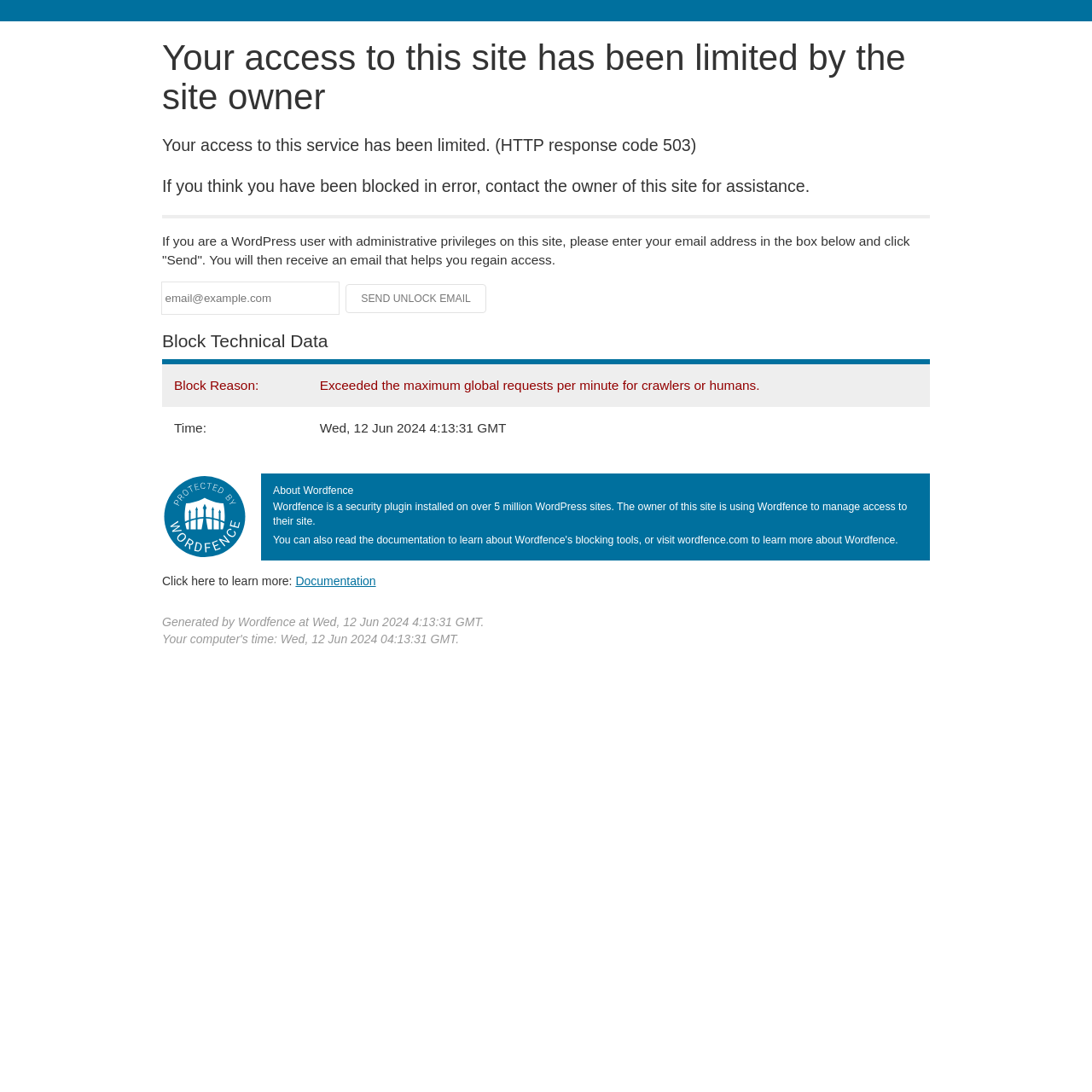Determine the title of the webpage and give its text content.

Your access to this site has been limited by the site owner